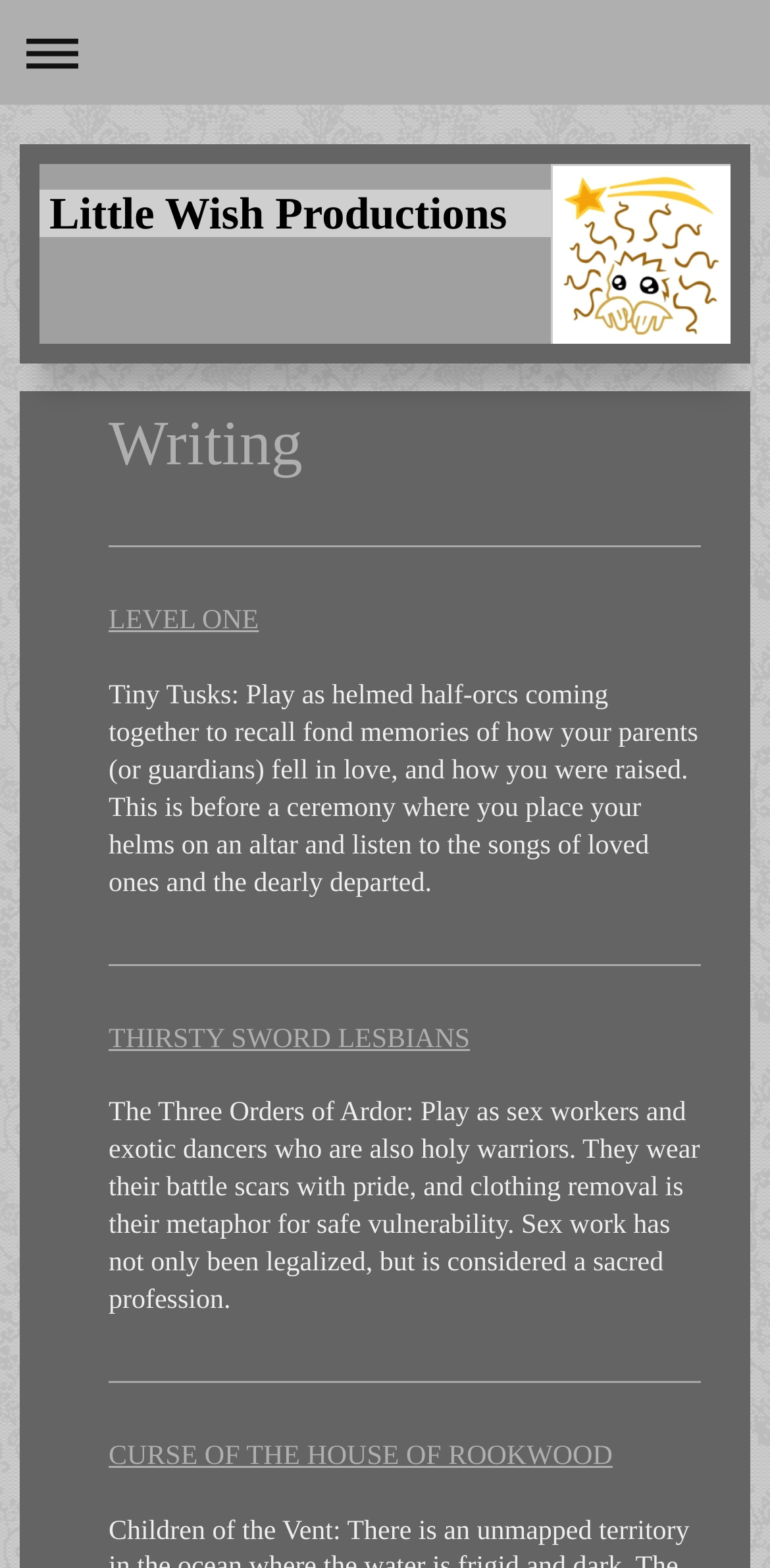Locate the bounding box of the UI element based on this description: "THIRSTY SWORD LESBIANS". Provide four float numbers between 0 and 1 as [left, top, right, bottom].

[0.141, 0.653, 0.61, 0.672]